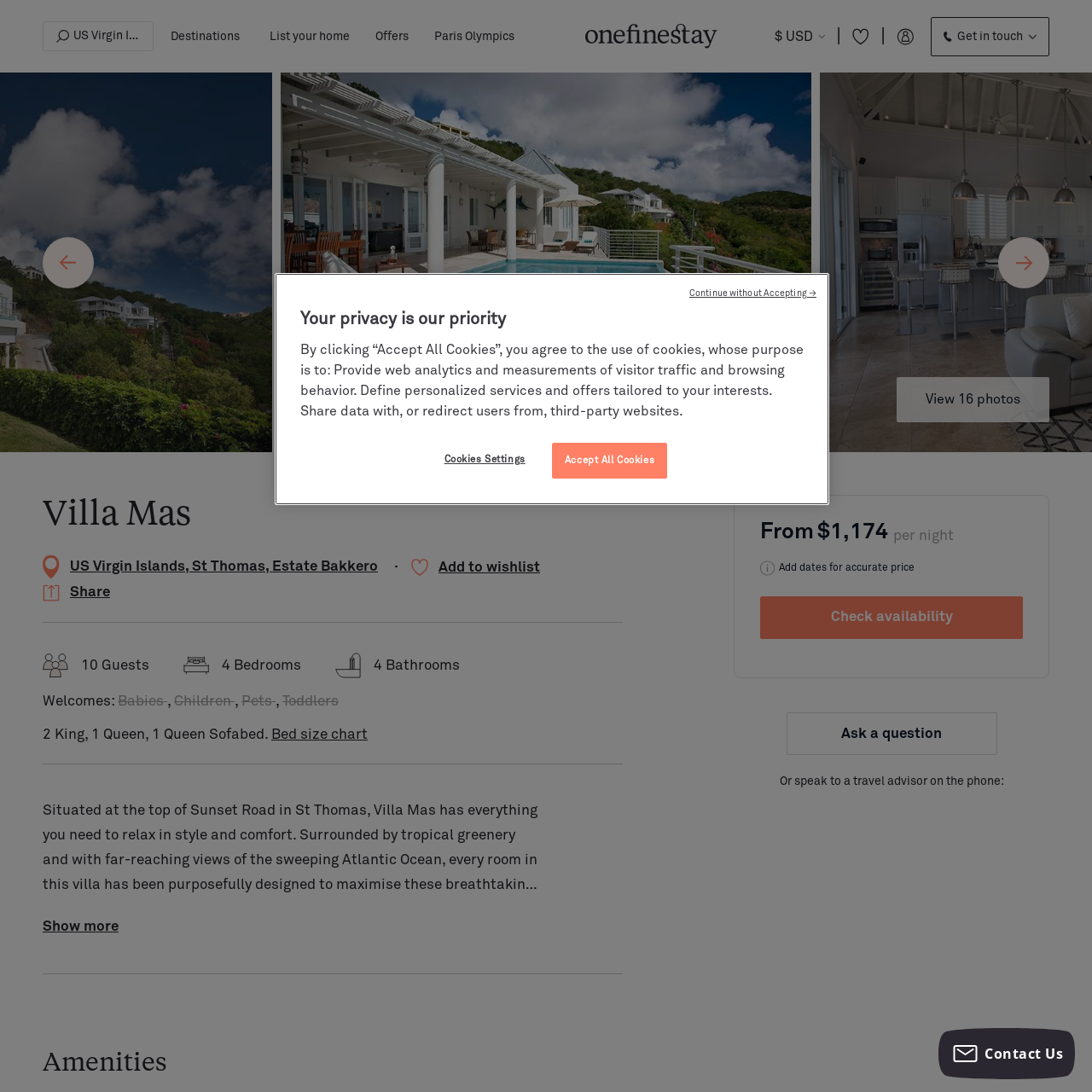Generate an elaborate caption for the image highlighted within the red boundary.

The image showcases a sophisticated and stylish logo for "onefinestay," a luxury vacation rental brand. The design embodies elegance, appealing to discerning travelers seeking upscale accommodations. Set against a minimalist background, the logo utilizes a sleek font that suggests professionalism and high-end service, perfectly reflecting the brand's commitment to providing exceptional hospitality experiences. This logo serves as an emblem of quality, inviting potential guests to explore luxurious destinations and unique properties offered by onefinestay.